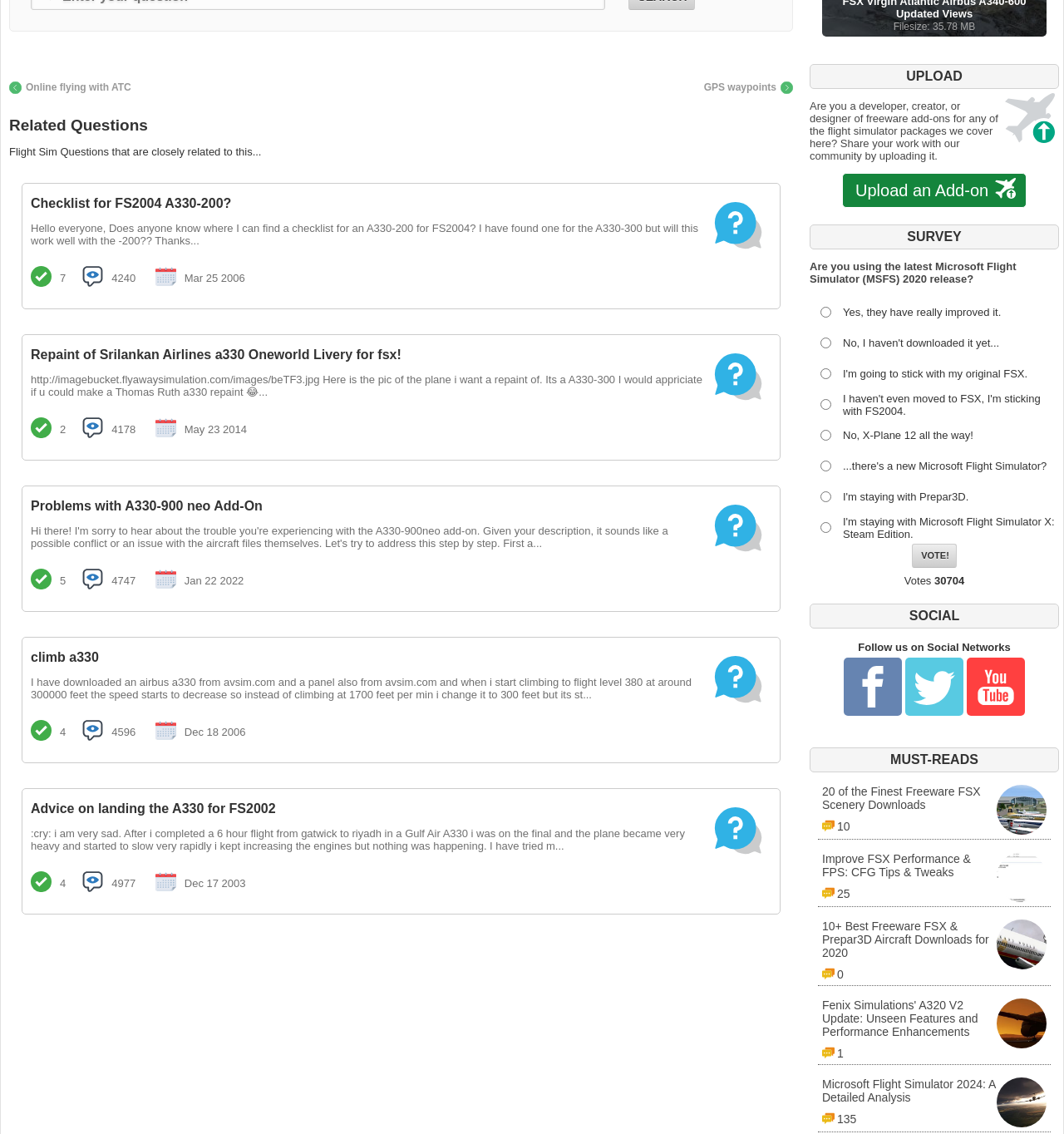How many questions are on the webpage?
Answer the question with as much detail as you can, using the image as a reference.

There are 5 questions on the webpage, each with its own heading, description, and metadata such as answer count, view count, and asked date.